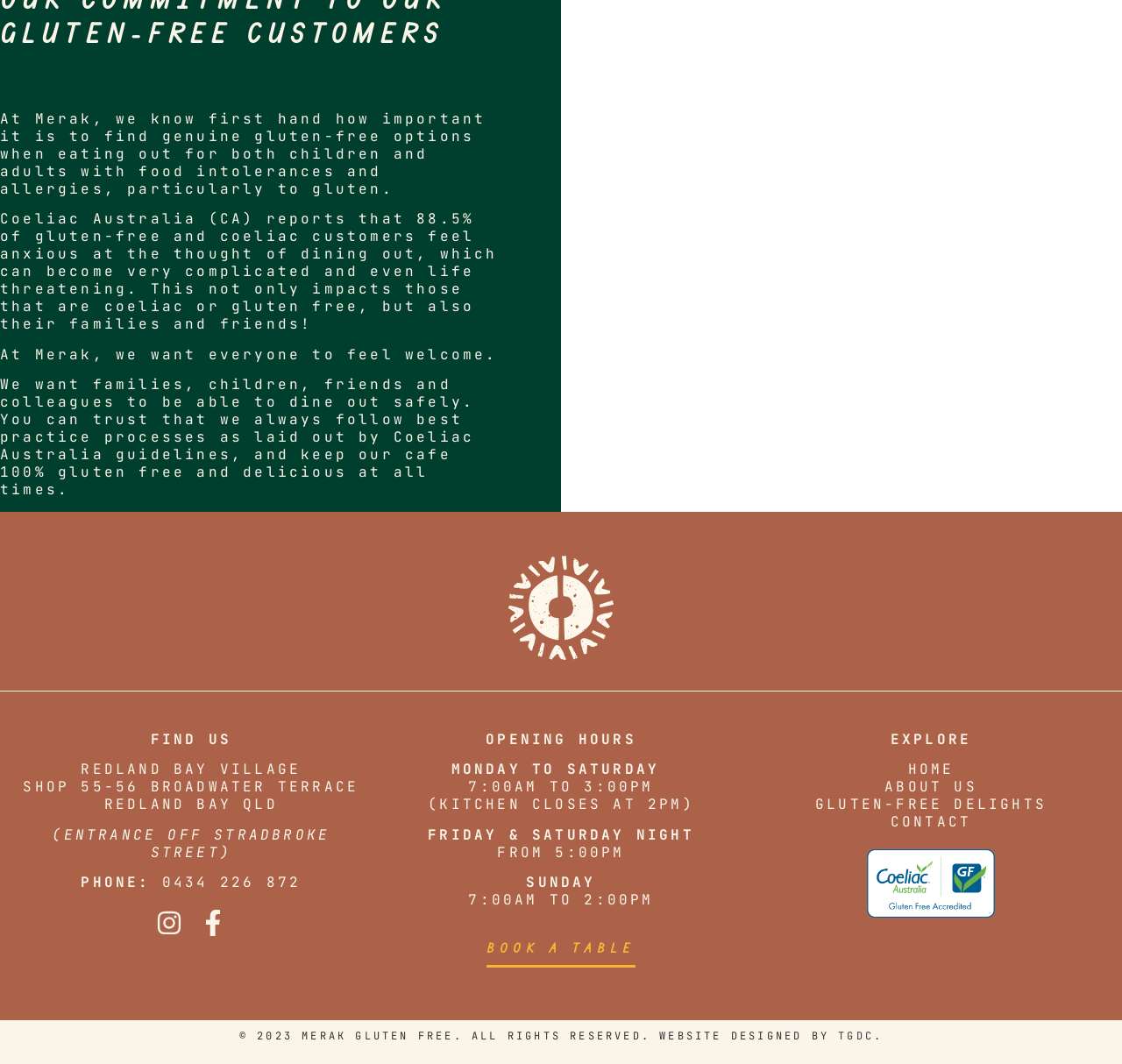Bounding box coordinates are given in the format (top-left x, top-left y, bottom-right x, bottom-right y). All values should be floating point numbers between 0 and 1. Provide the bounding box coordinate for the UI element described as: Book a table

[0.434, 0.884, 0.566, 0.91]